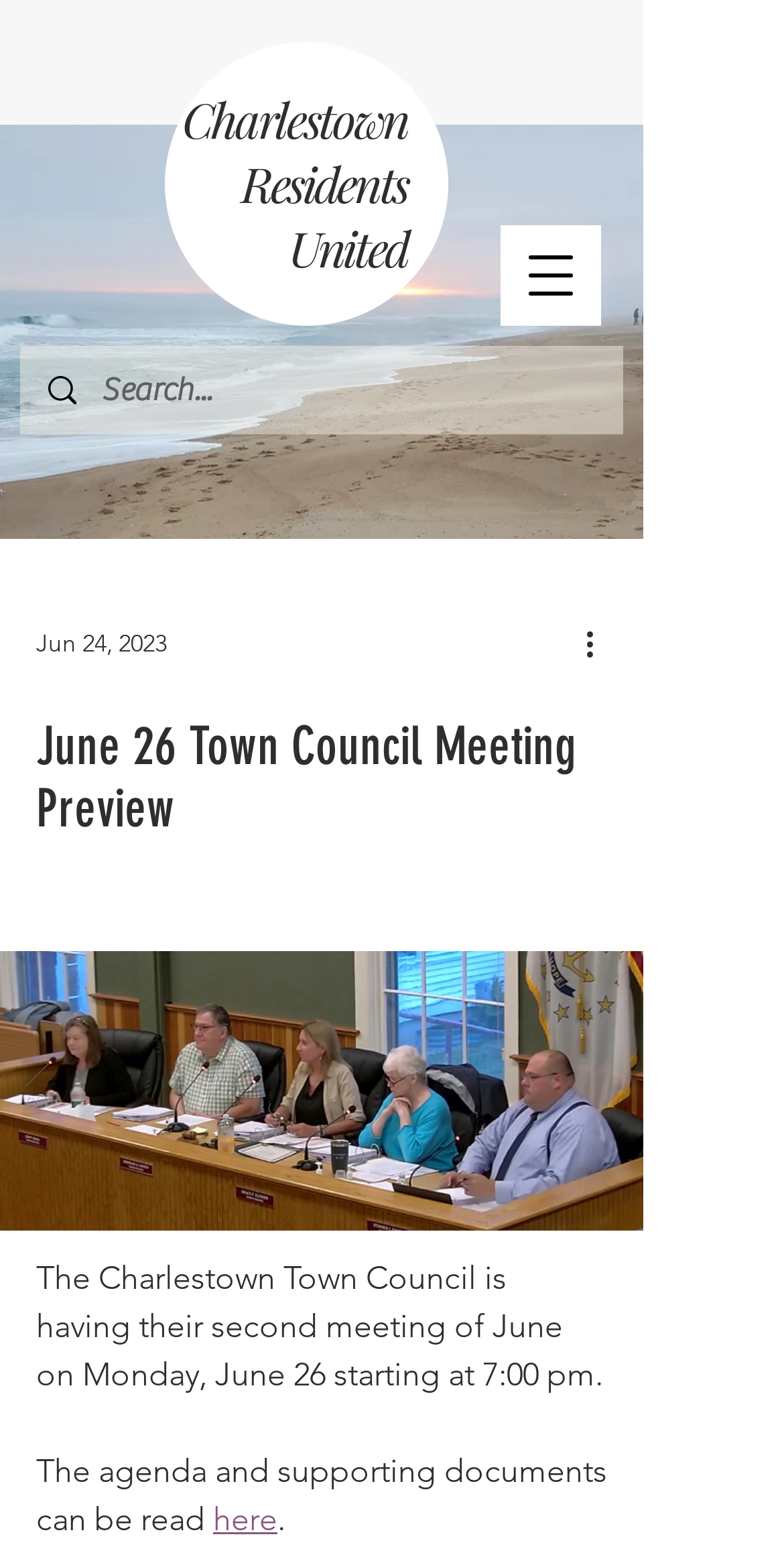Using the description: "parent_node: Charlestown aria-label="Open navigation menu"", identify the bounding box of the corresponding UI element in the screenshot.

[0.638, 0.145, 0.767, 0.21]